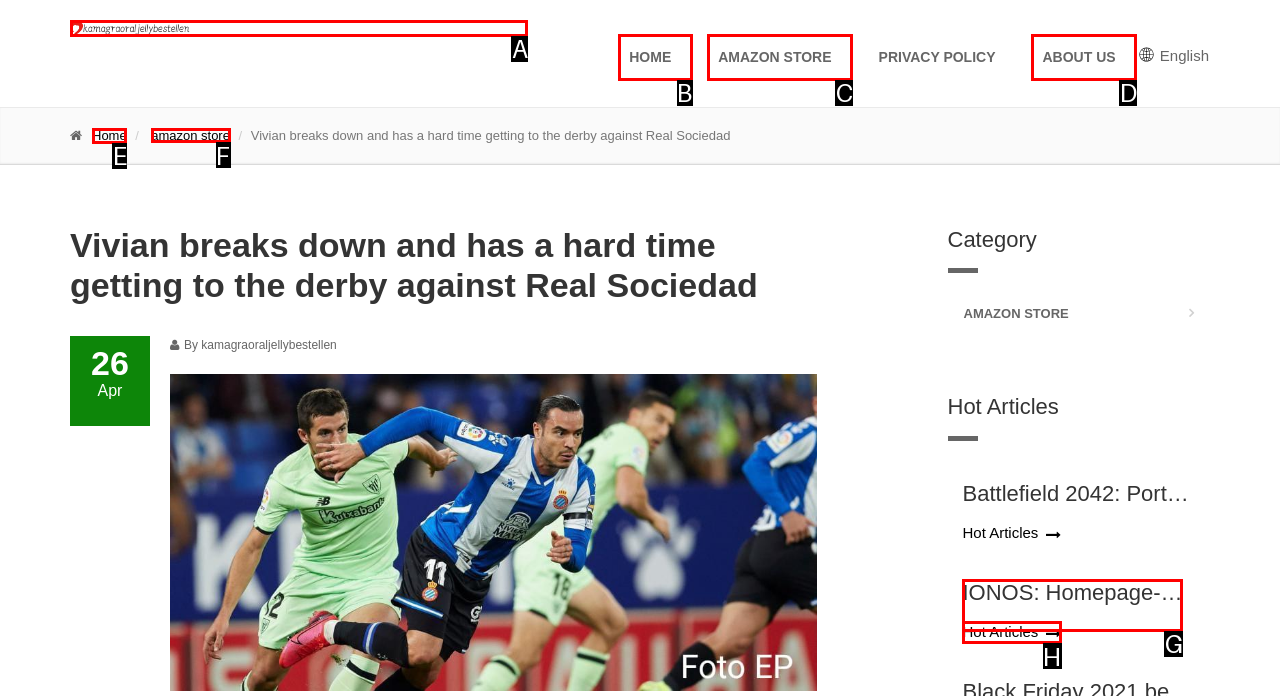Based on the choices marked in the screenshot, which letter represents the correct UI element to perform the task: View 'Sitemap'?

None